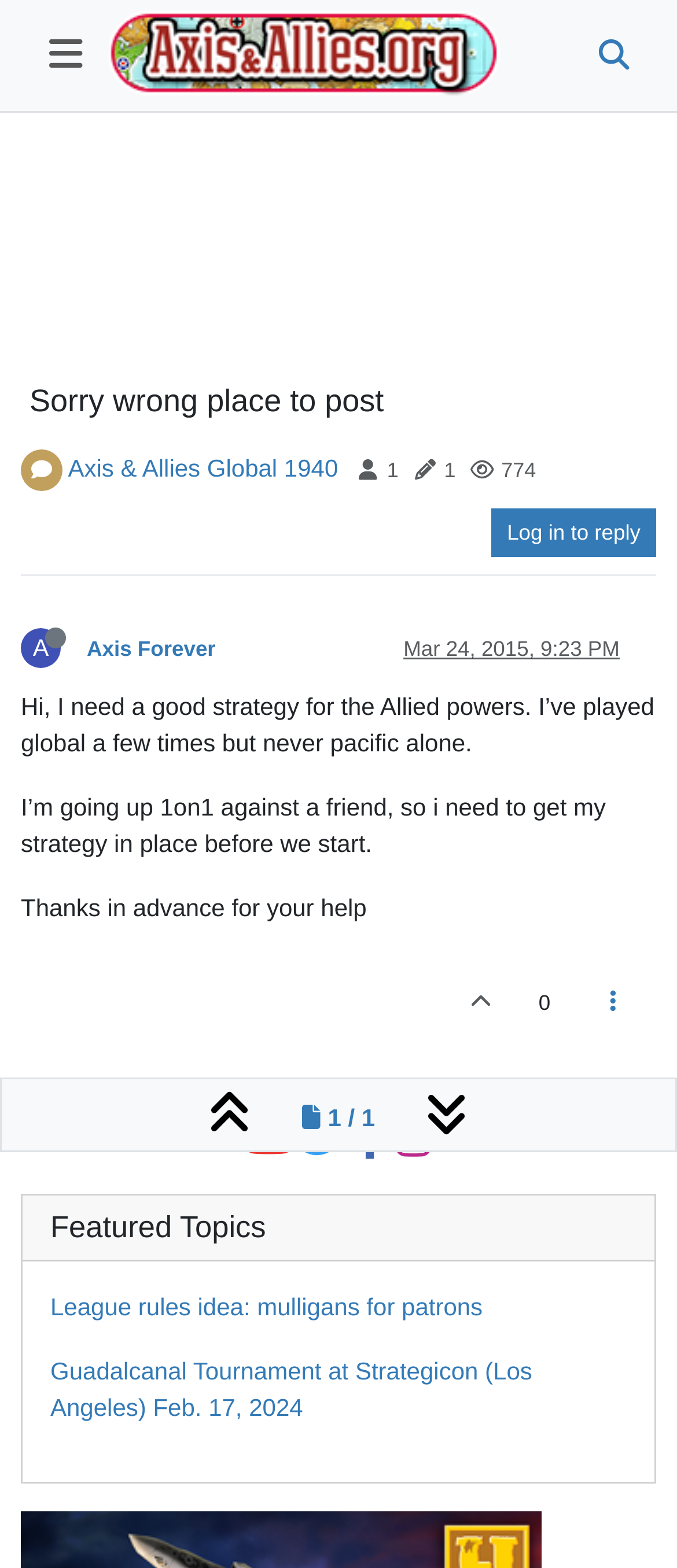How many views does the post have?
Using the image, respond with a single word or phrase.

774